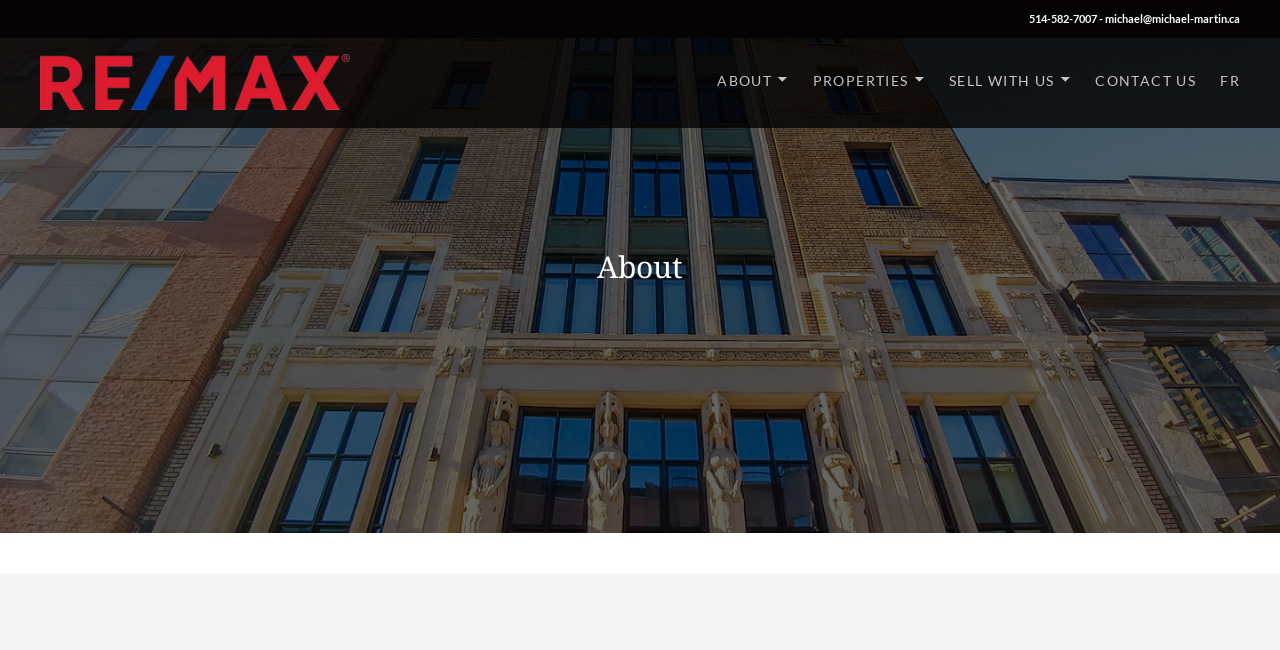Respond to the following question using a concise word or phrase: 
What is the name of the realty company?

Michael Martin Realty